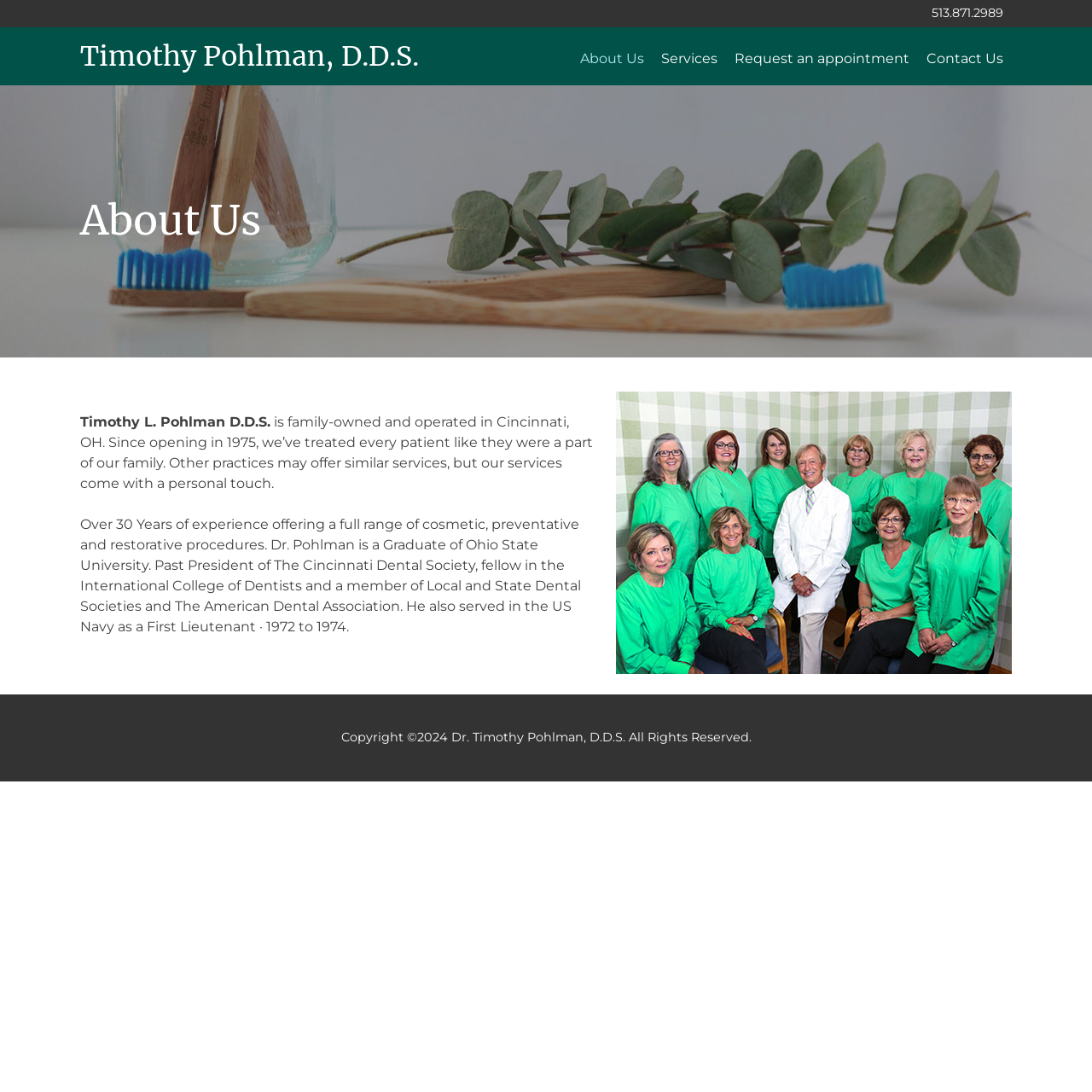Please provide a one-word or phrase answer to the question: 
What is the degree held by Dr. Pohlman?

D.D.S.